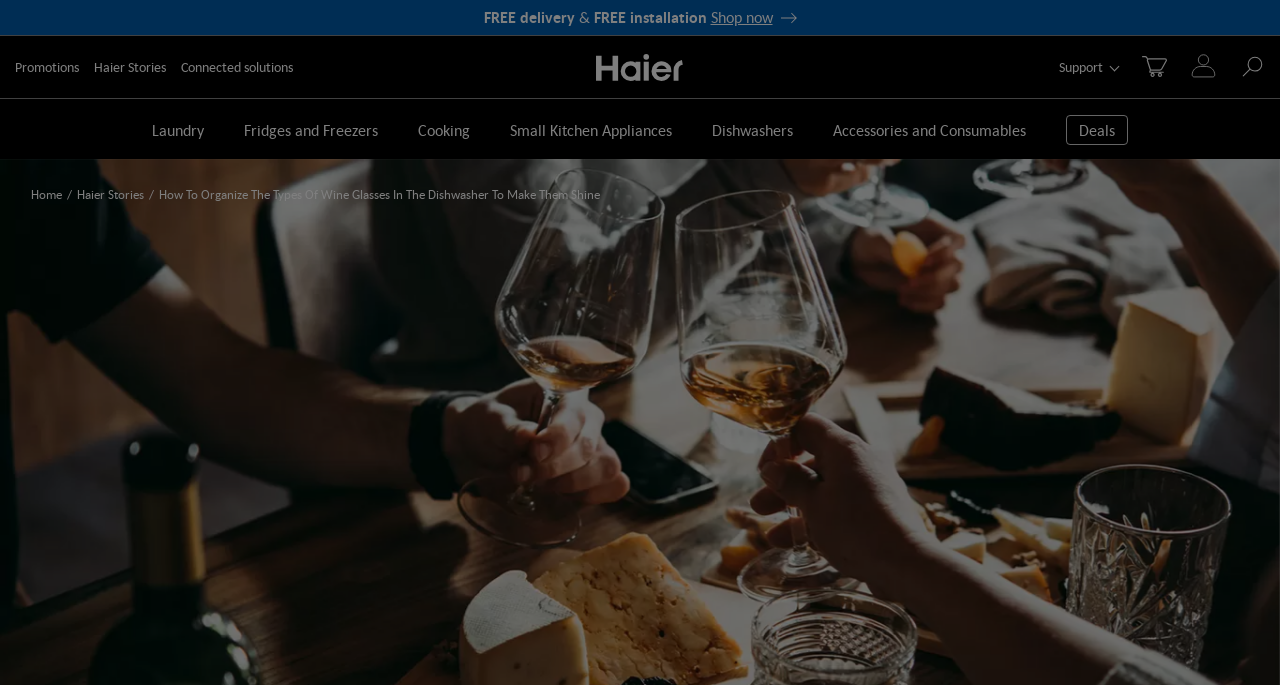Determine the bounding box coordinates for the UI element with the following description: "Haier Stories". The coordinates should be four float numbers between 0 and 1, represented as [left, top, right, bottom].

[0.073, 0.083, 0.13, 0.112]